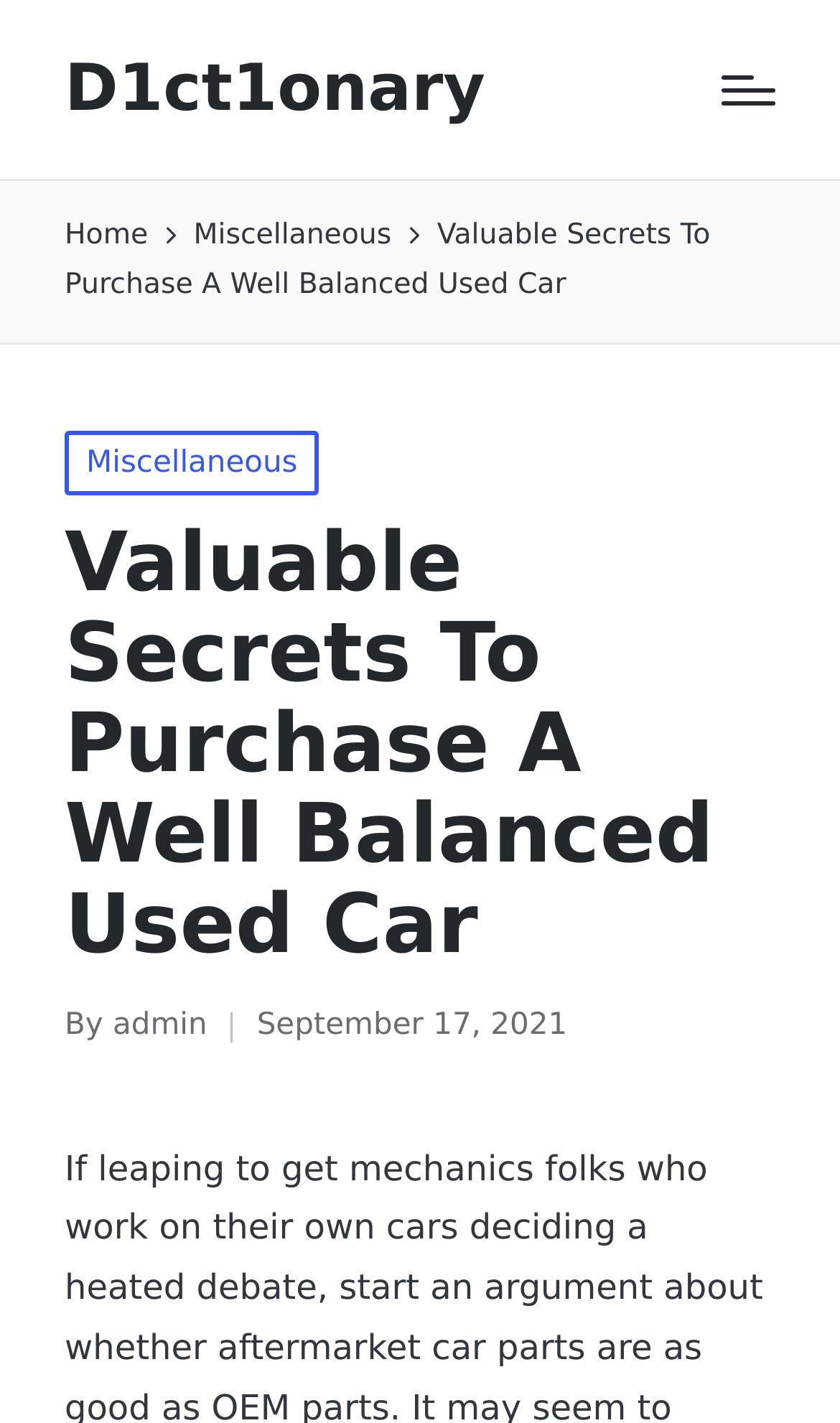Answer the question below with a single word or a brief phrase: 
Is there a menu button on the webpage?

Yes